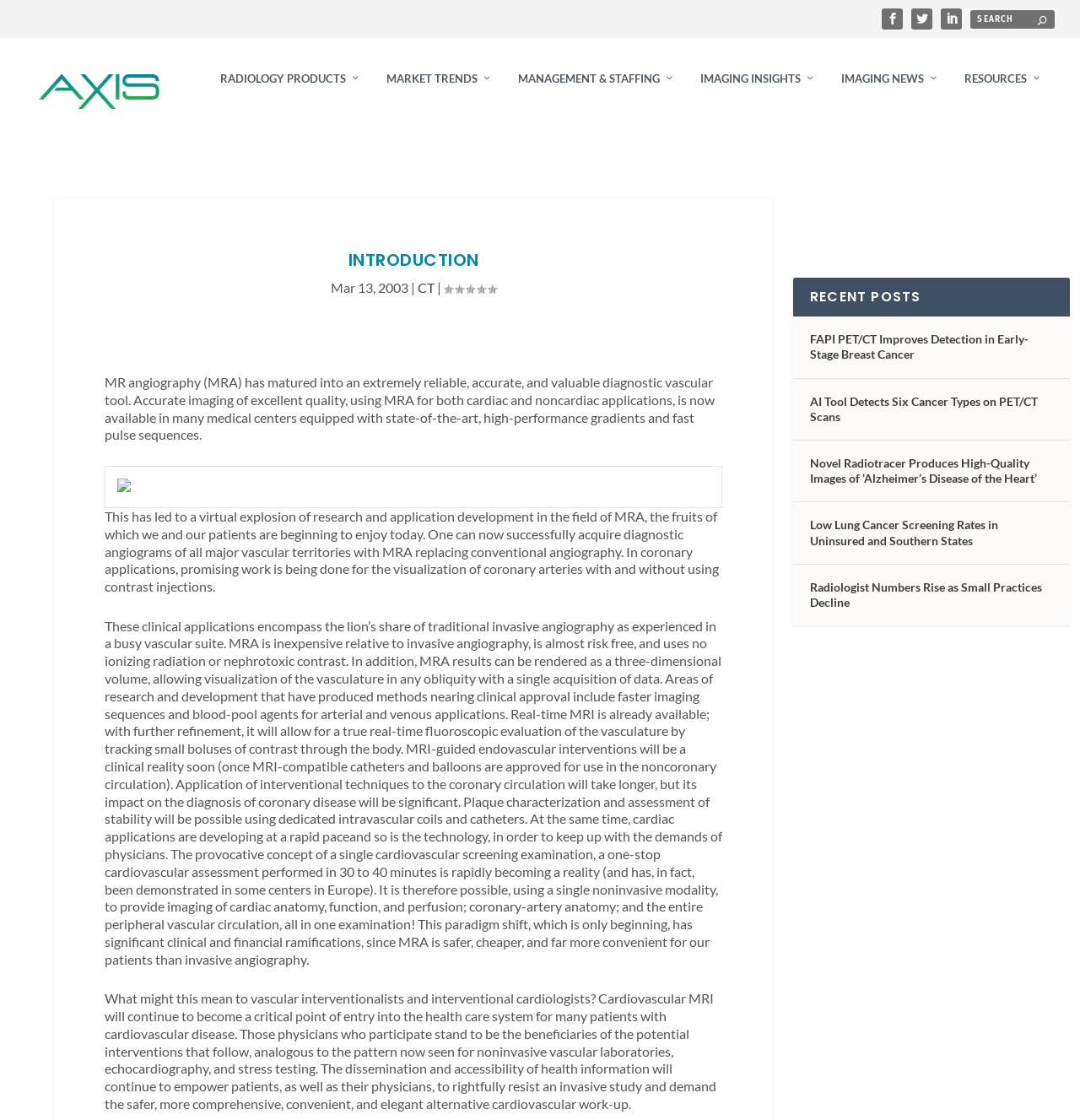Identify and provide the bounding box for the element described by: "Management & Staffing".

[0.48, 0.075, 0.625, 0.127]